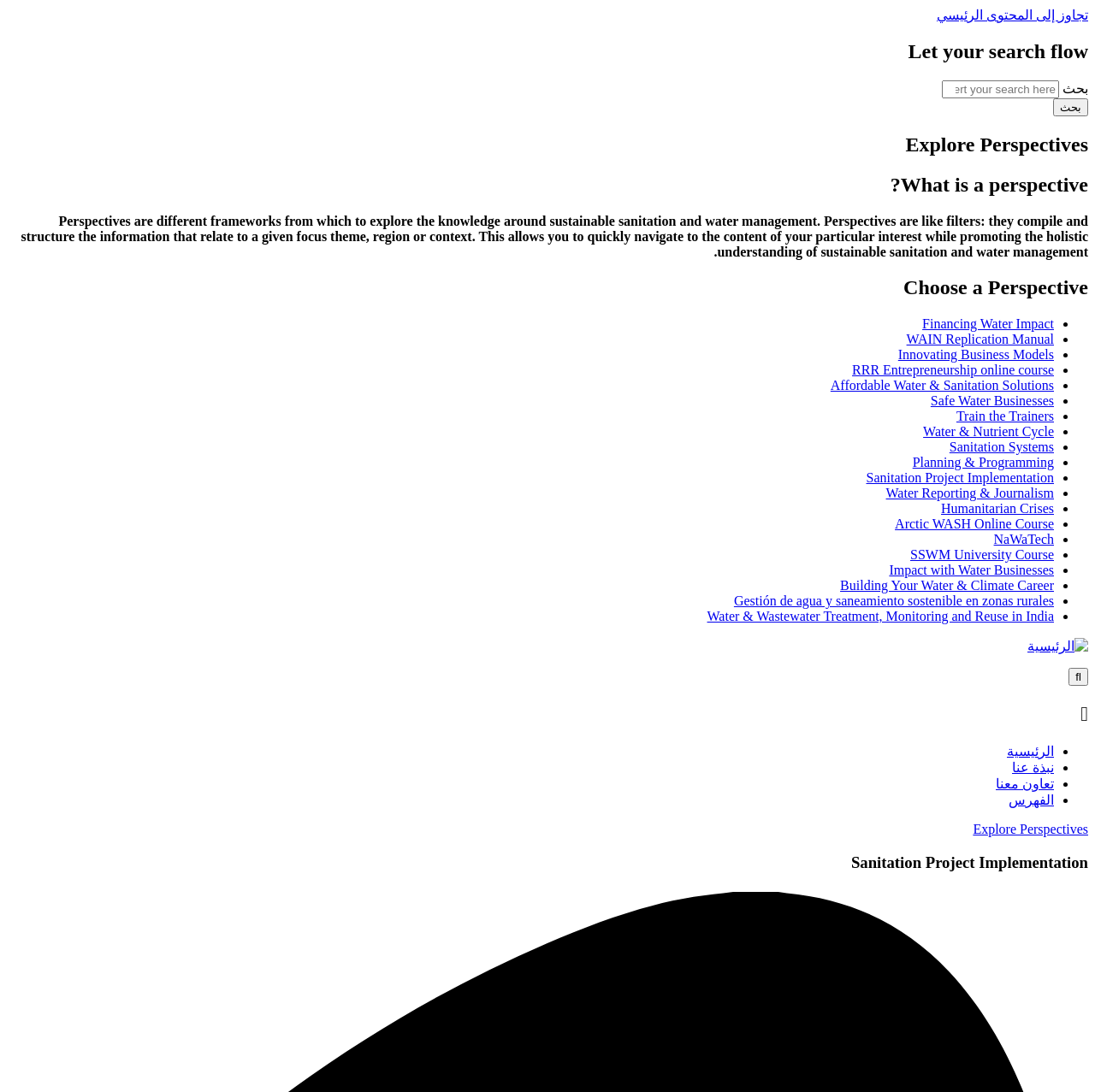Please identify the webpage's heading and generate its text content.

Sanitation Project Implementation